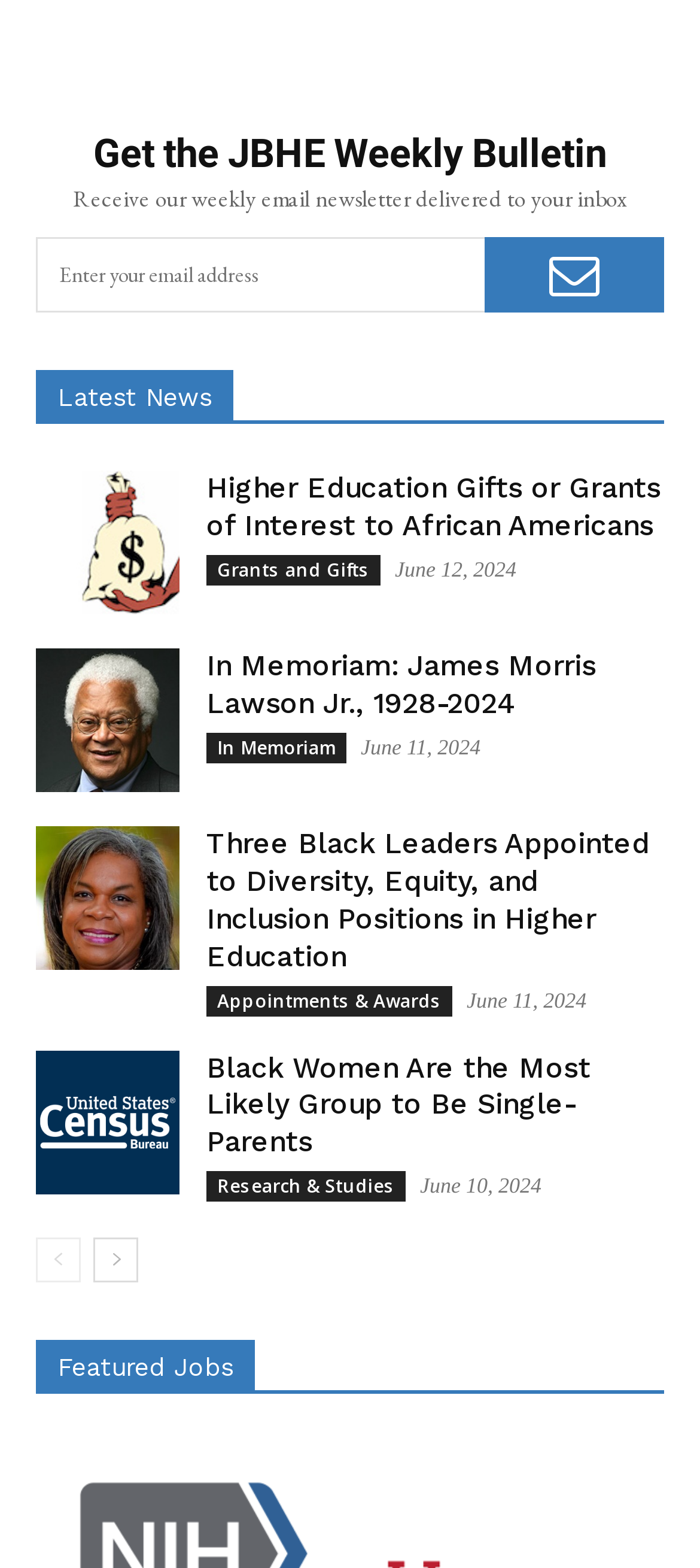Indicate the bounding box coordinates of the element that needs to be clicked to satisfy the following instruction: "Subscribe to the weekly bulletin". The coordinates should be four float numbers between 0 and 1, i.e., [left, top, right, bottom].

[0.051, 0.152, 0.692, 0.2]